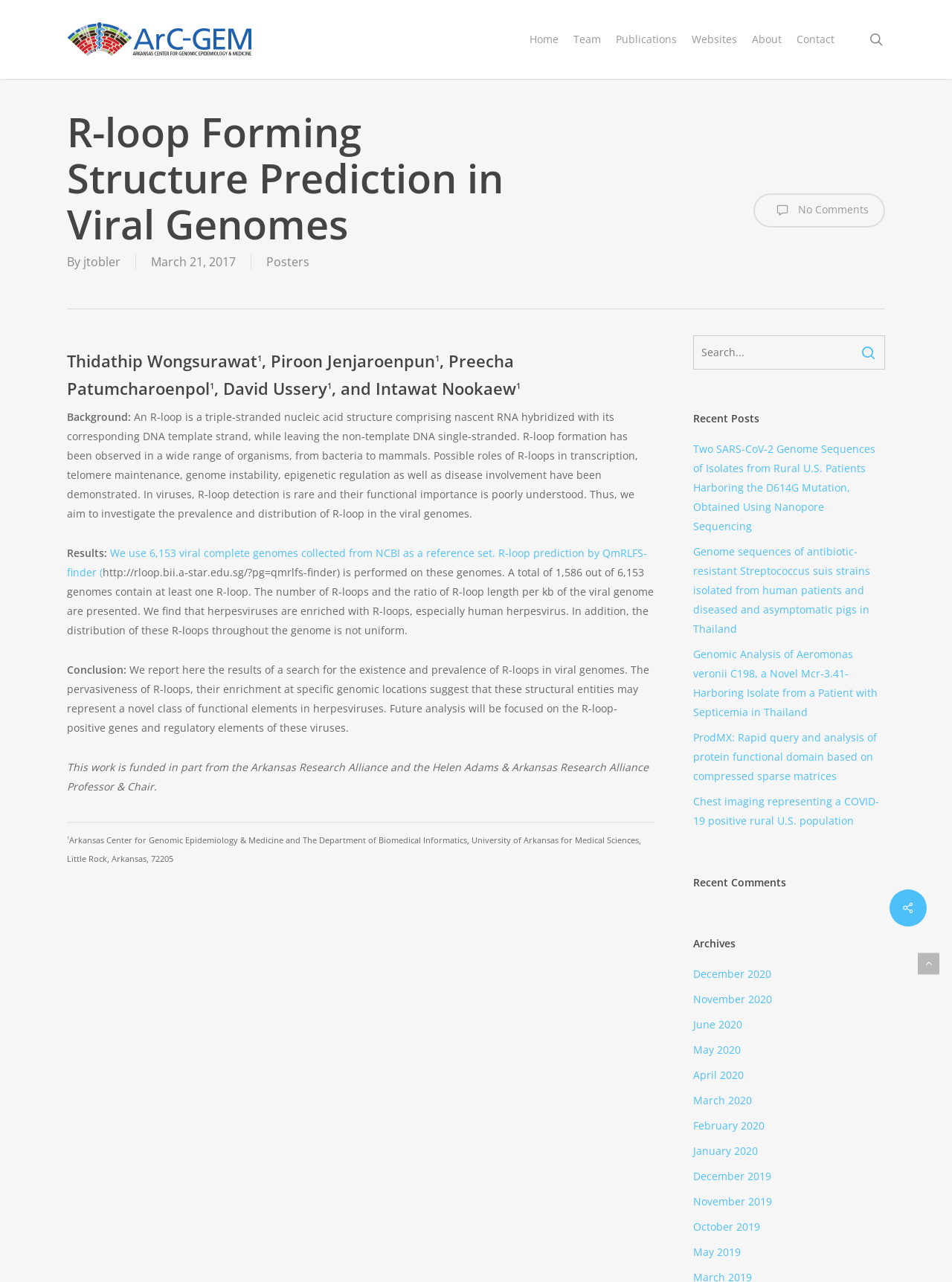Please identify the bounding box coordinates of the element that needs to be clicked to perform the following instruction: "Go back to top".

[0.964, 0.743, 0.987, 0.76]